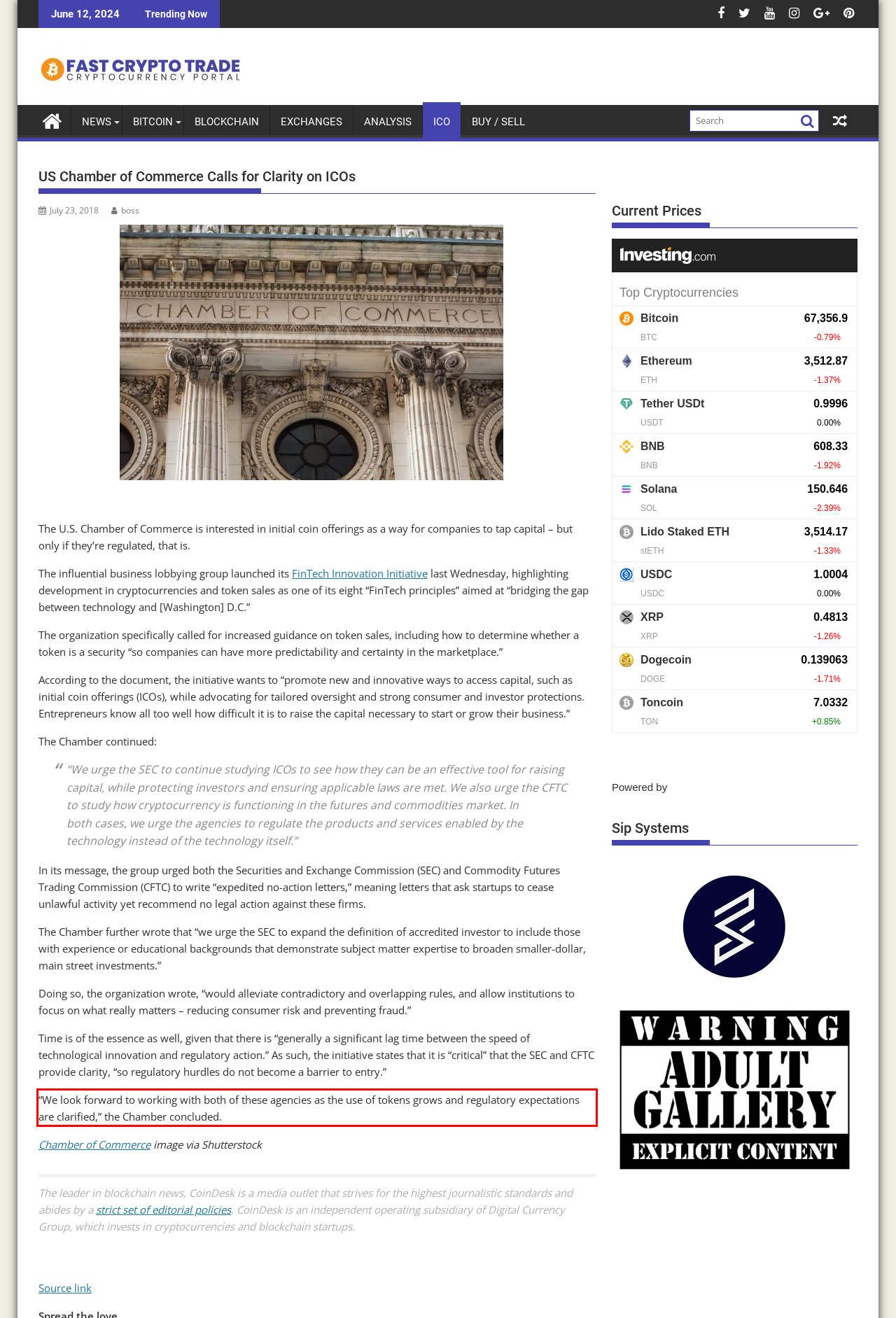From the provided screenshot, extract the text content that is enclosed within the red bounding box.

“We look forward to working with both of these agencies as the use of tokens grows and regulatory expectations are clarified,” the Chamber concluded.